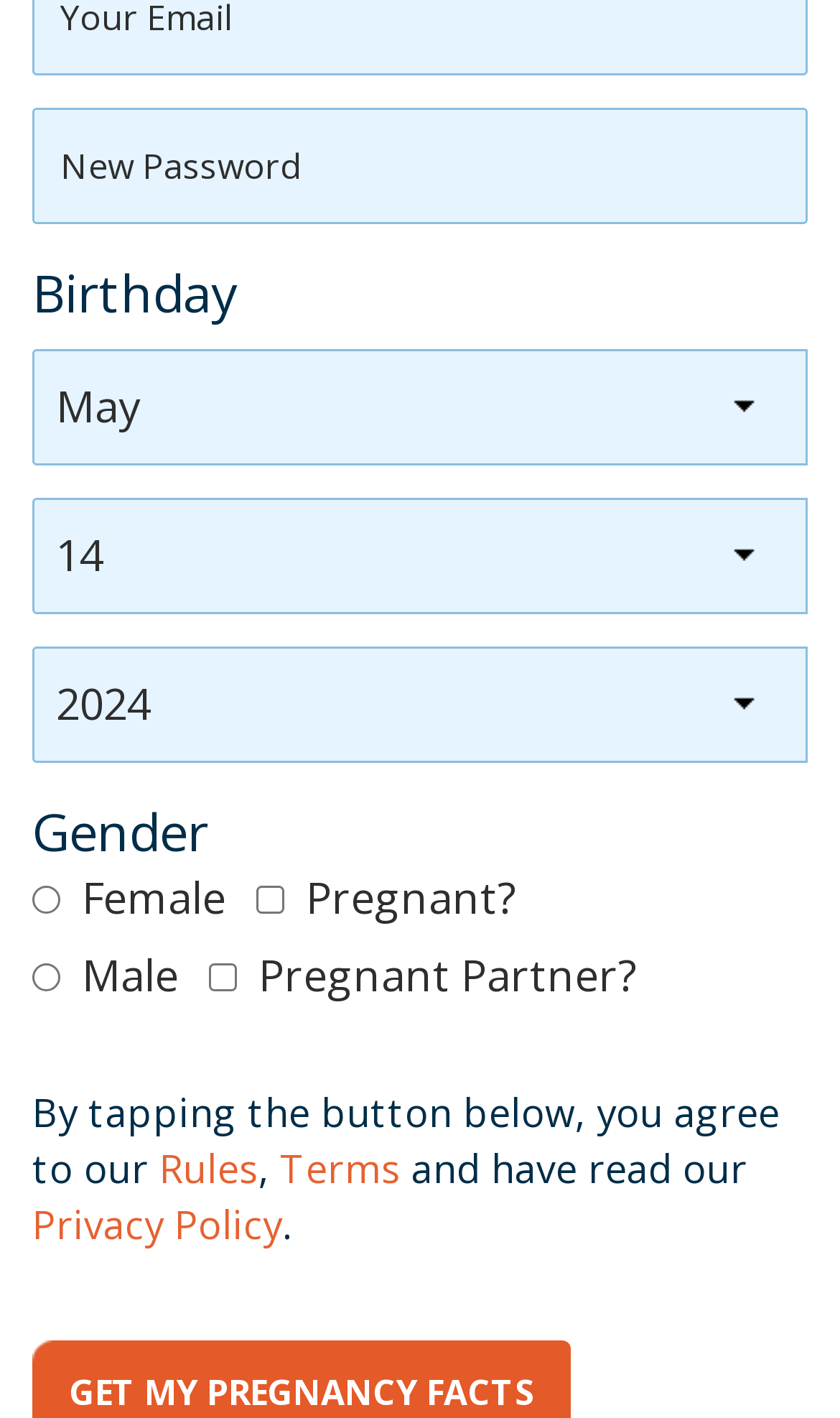Please locate the bounding box coordinates of the element's region that needs to be clicked to follow the instruction: "Select gender". The bounding box coordinates should be provided as four float numbers between 0 and 1, i.e., [left, top, right, bottom].

[0.038, 0.561, 0.249, 0.611]